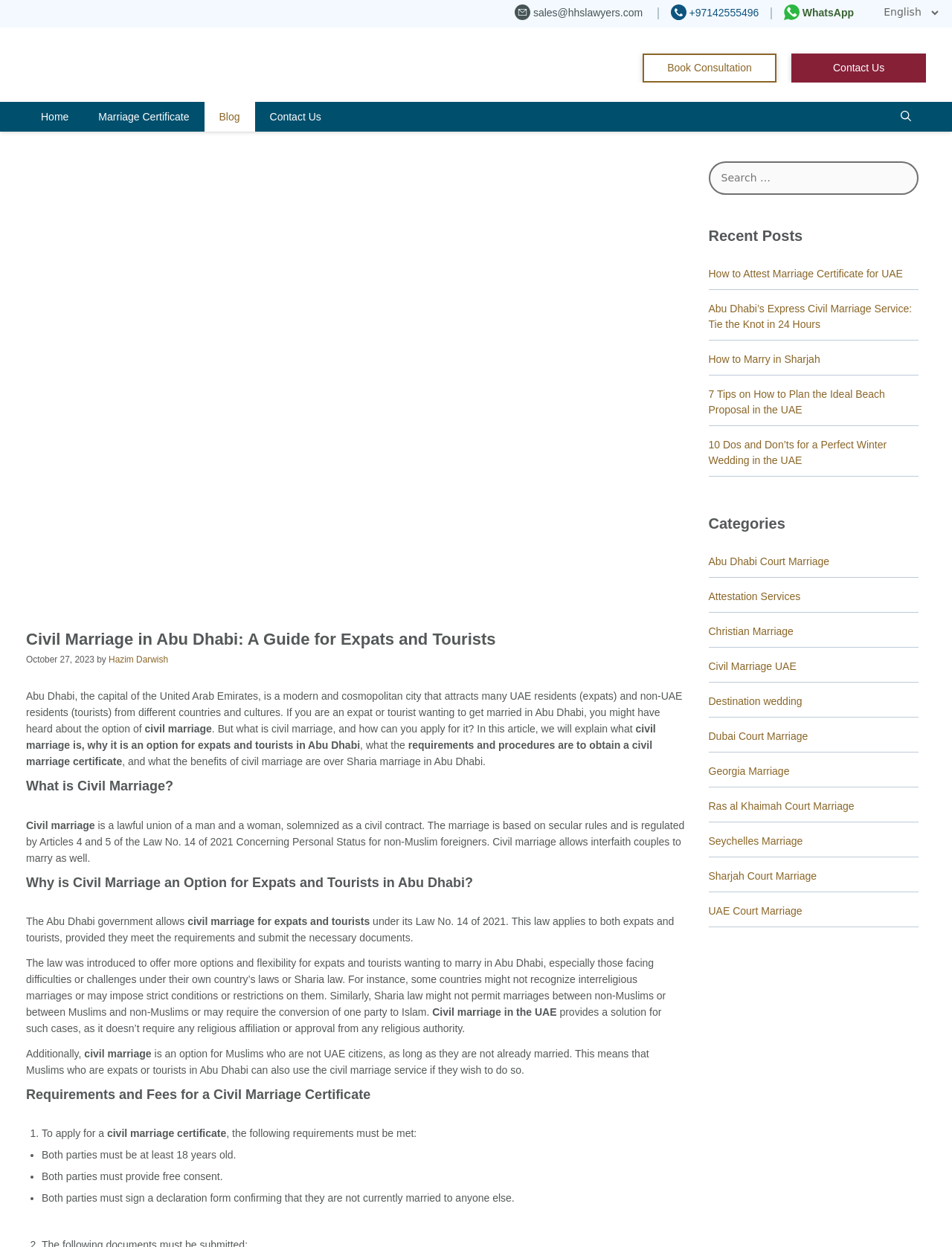Given the element description, predict the bounding box coordinates in the format (top-left x, top-left y, bottom-right x, bottom-right y), using floating point numbers between 0 and 1: Abu Dhabi Court Marriage

[0.744, 0.445, 0.871, 0.455]